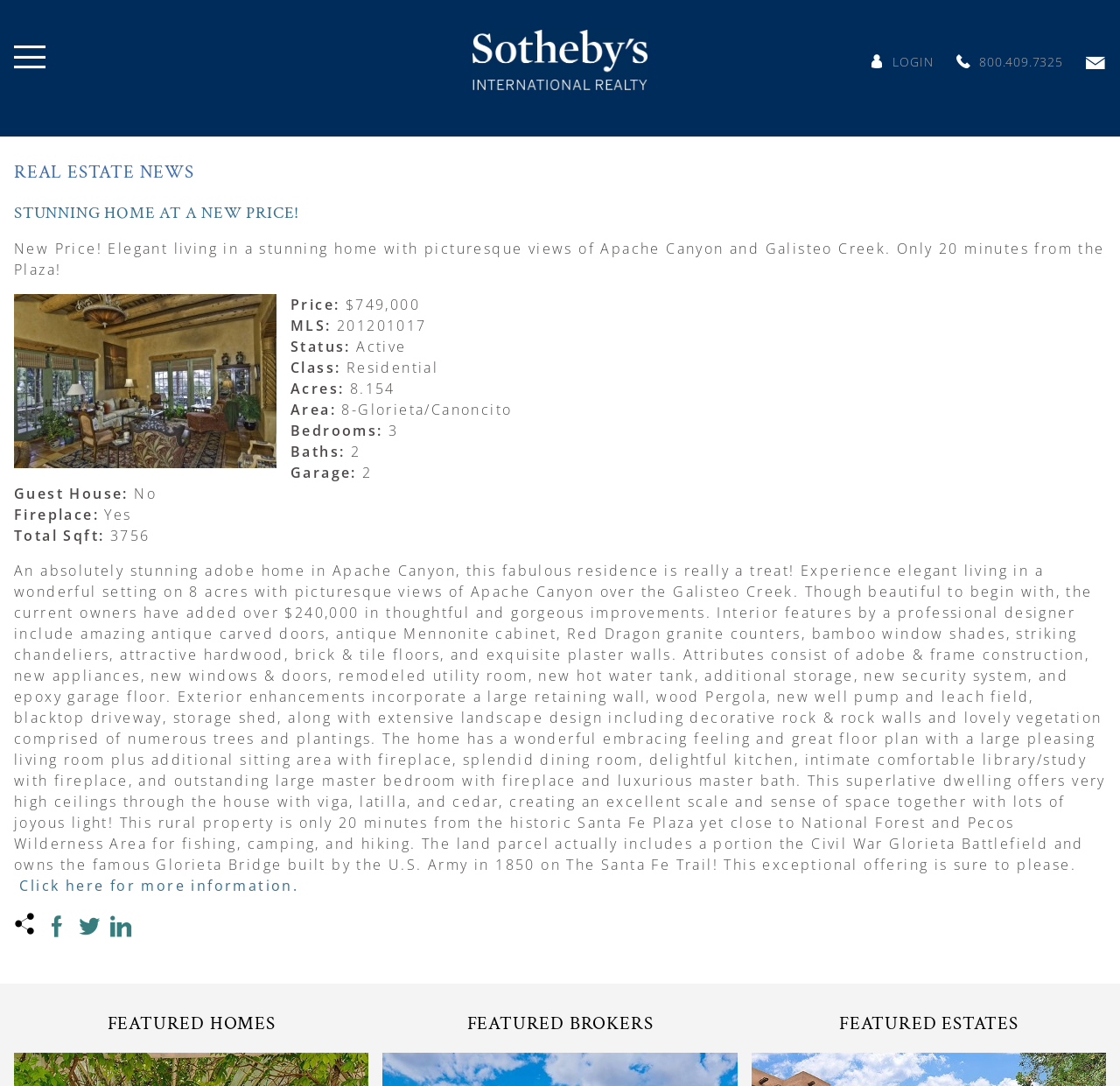Determine the bounding box coordinates of the region that needs to be clicked to achieve the task: "Click on the 'Login' link".

[0.76, 0.049, 0.833, 0.064]